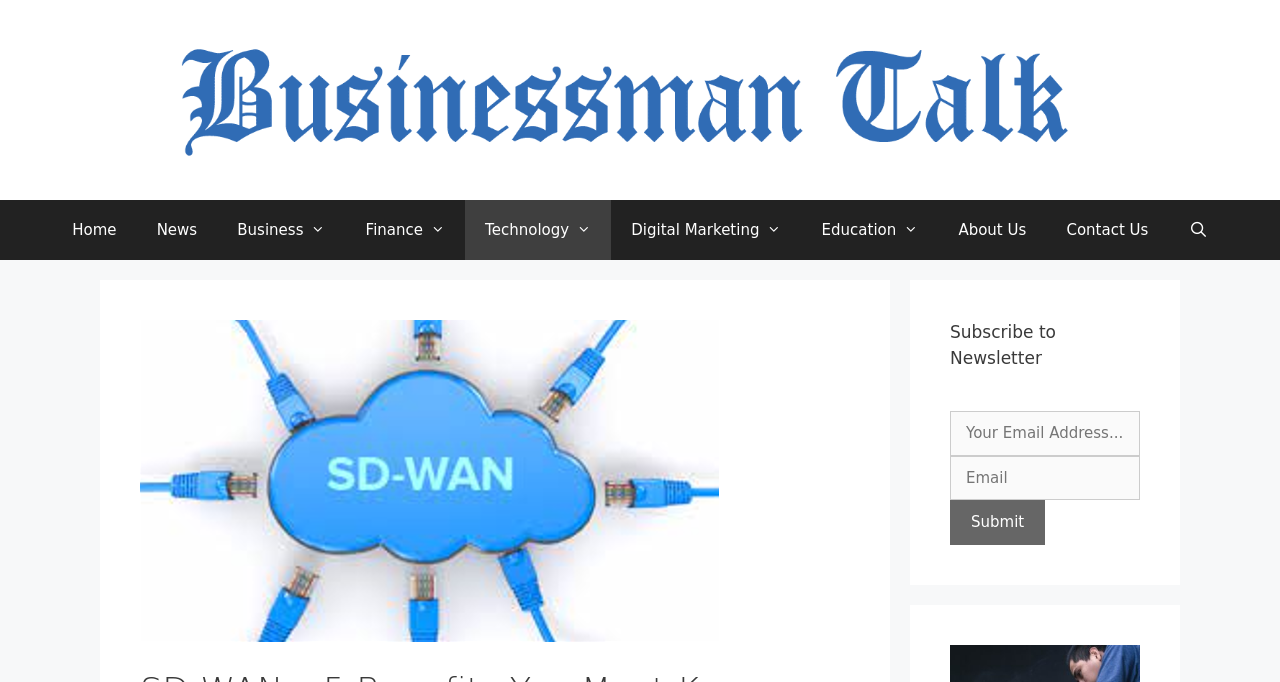Determine the bounding box coordinates of the element's region needed to click to follow the instruction: "Subscribe to the newsletter". Provide these coordinates as four float numbers between 0 and 1, formatted as [left, top, right, bottom].

[0.742, 0.47, 0.891, 0.544]